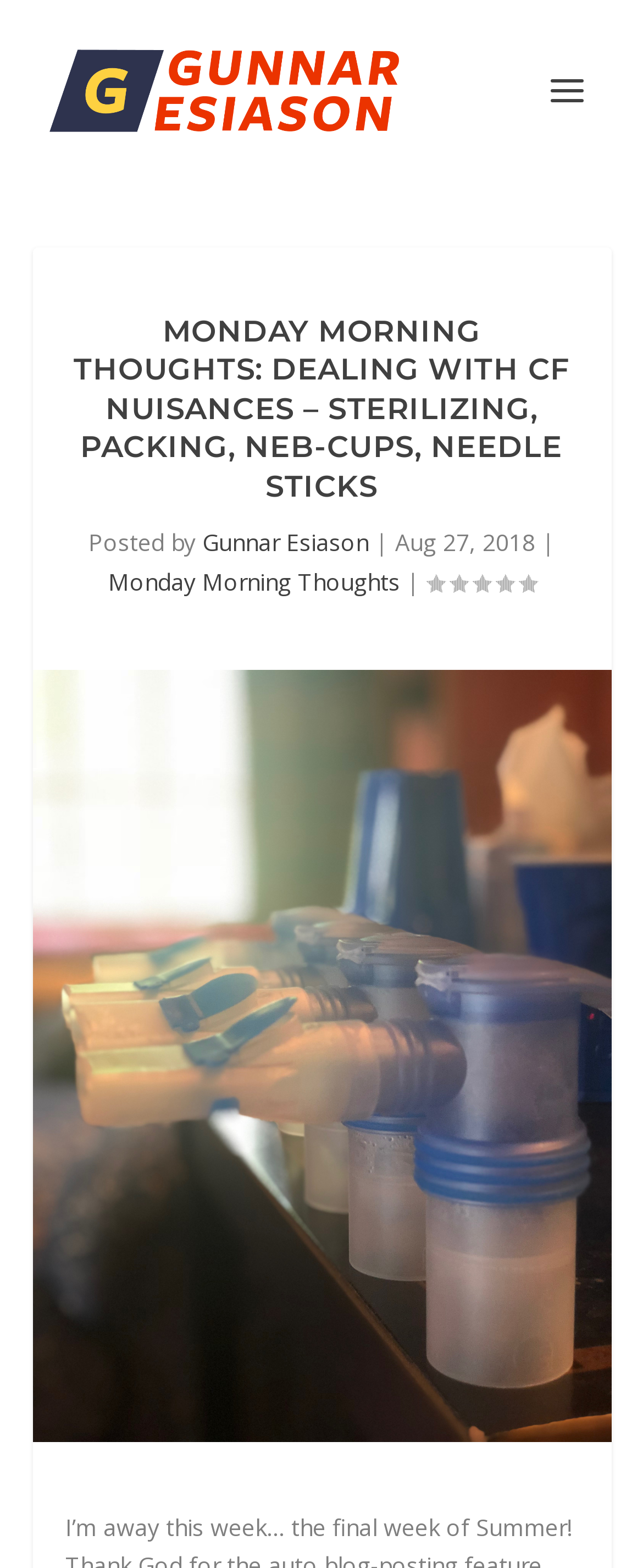From the given element description: "Monday Morning Thoughts", find the bounding box for the UI element. Provide the coordinates as four float numbers between 0 and 1, in the order [left, top, right, bottom].

[0.168, 0.361, 0.622, 0.381]